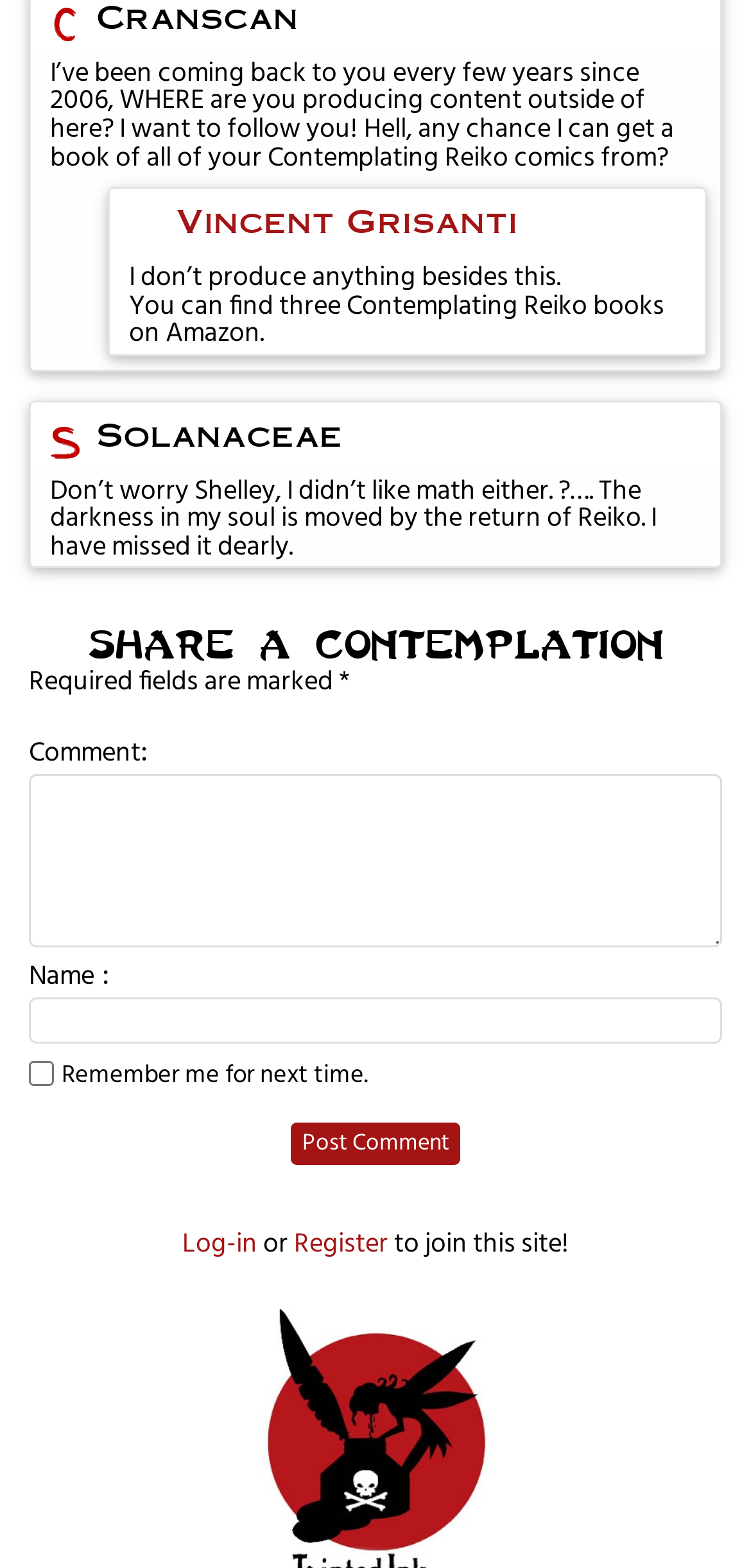Show the bounding box coordinates for the element that needs to be clicked to execute the following instruction: "Click on the 'Log-in' link". Provide the coordinates in the form of four float numbers between 0 and 1, i.e., [left, top, right, bottom].

[0.242, 0.78, 0.342, 0.809]